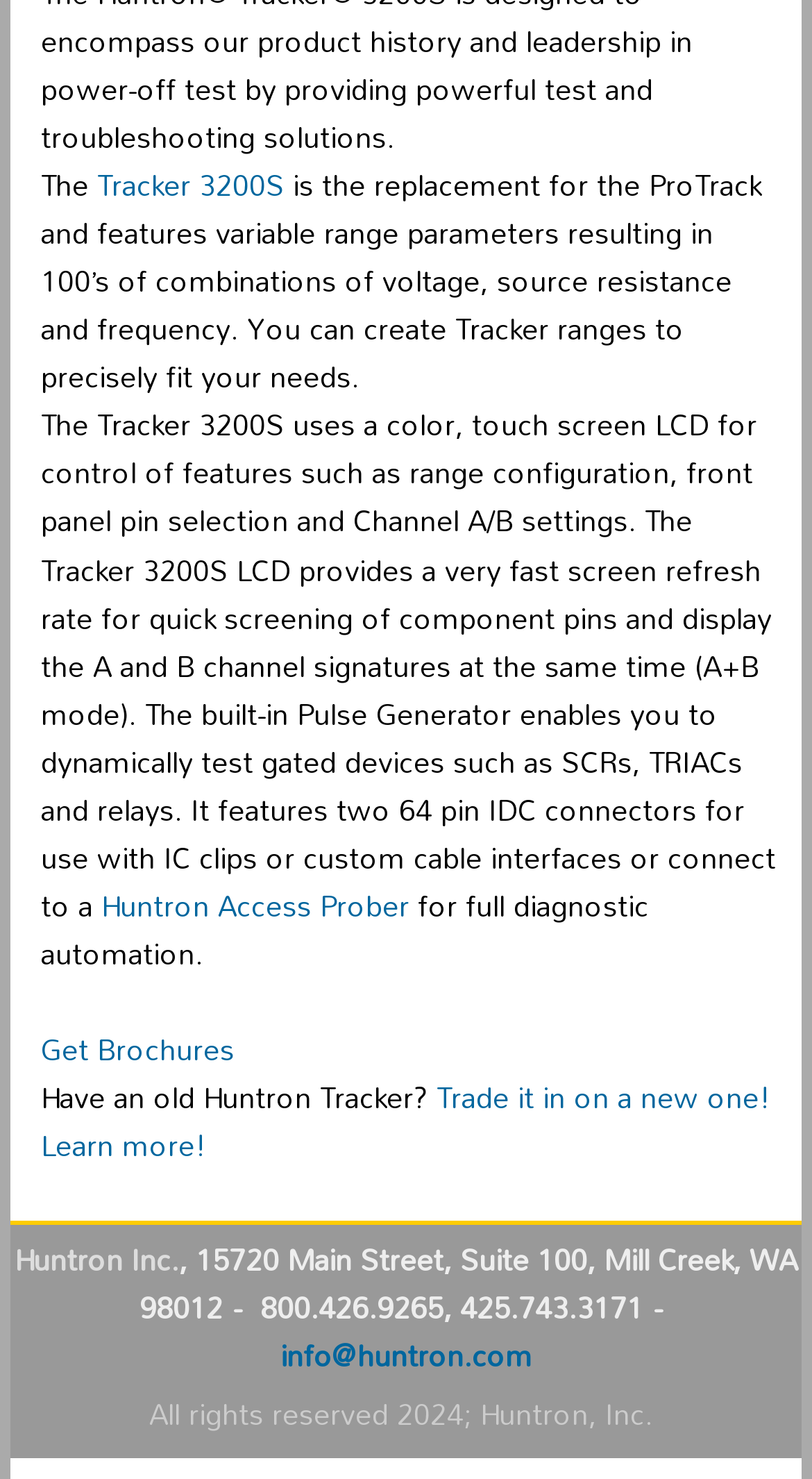Use a single word or phrase to respond to the question:
What type of screen does the Tracker 3200S use?

Color, touch screen LCD